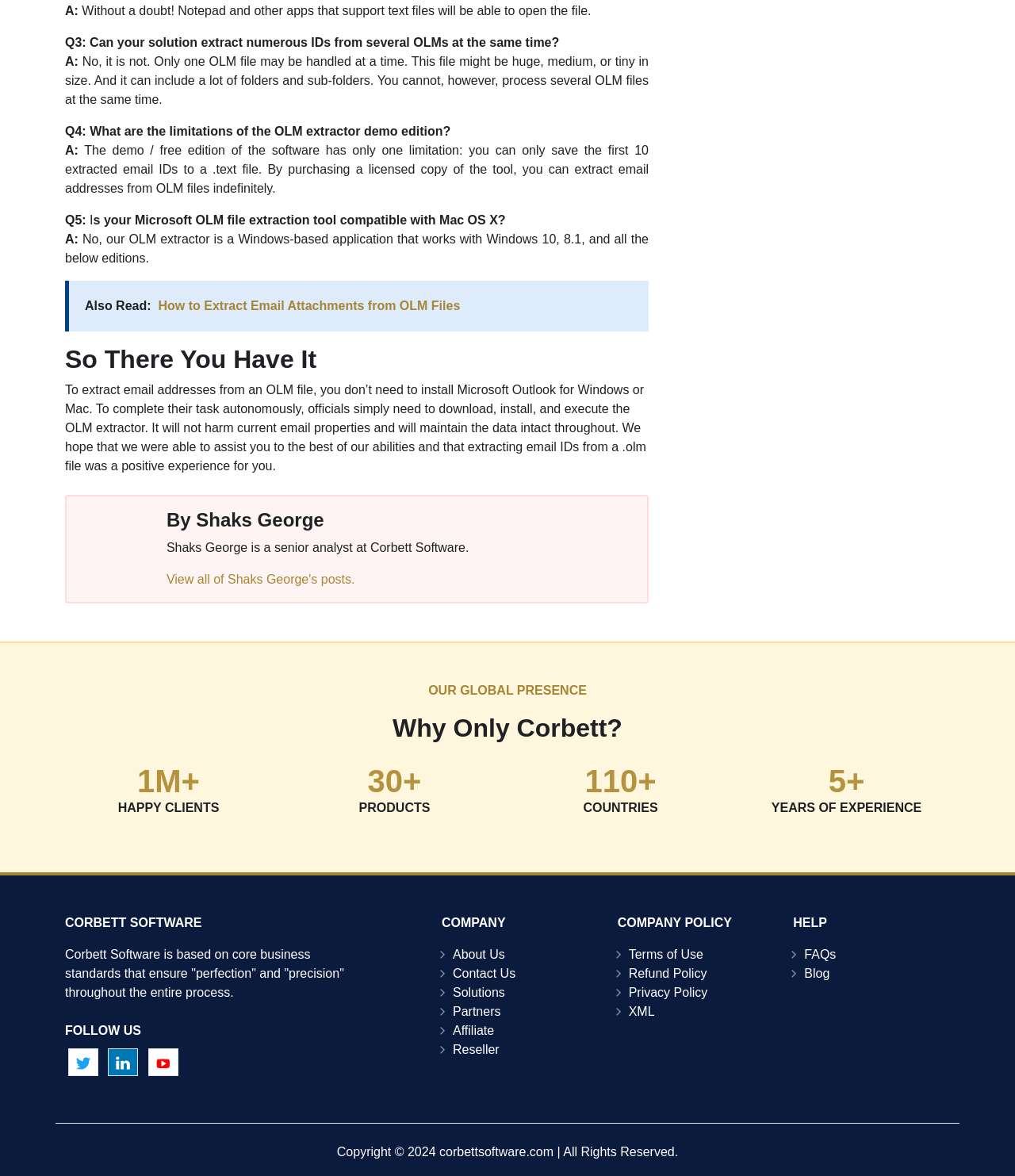Identify the bounding box of the HTML element described here: "About Us". Provide the coordinates as four float numbers between 0 and 1: [left, top, right, bottom].

[0.446, 0.806, 0.498, 0.818]